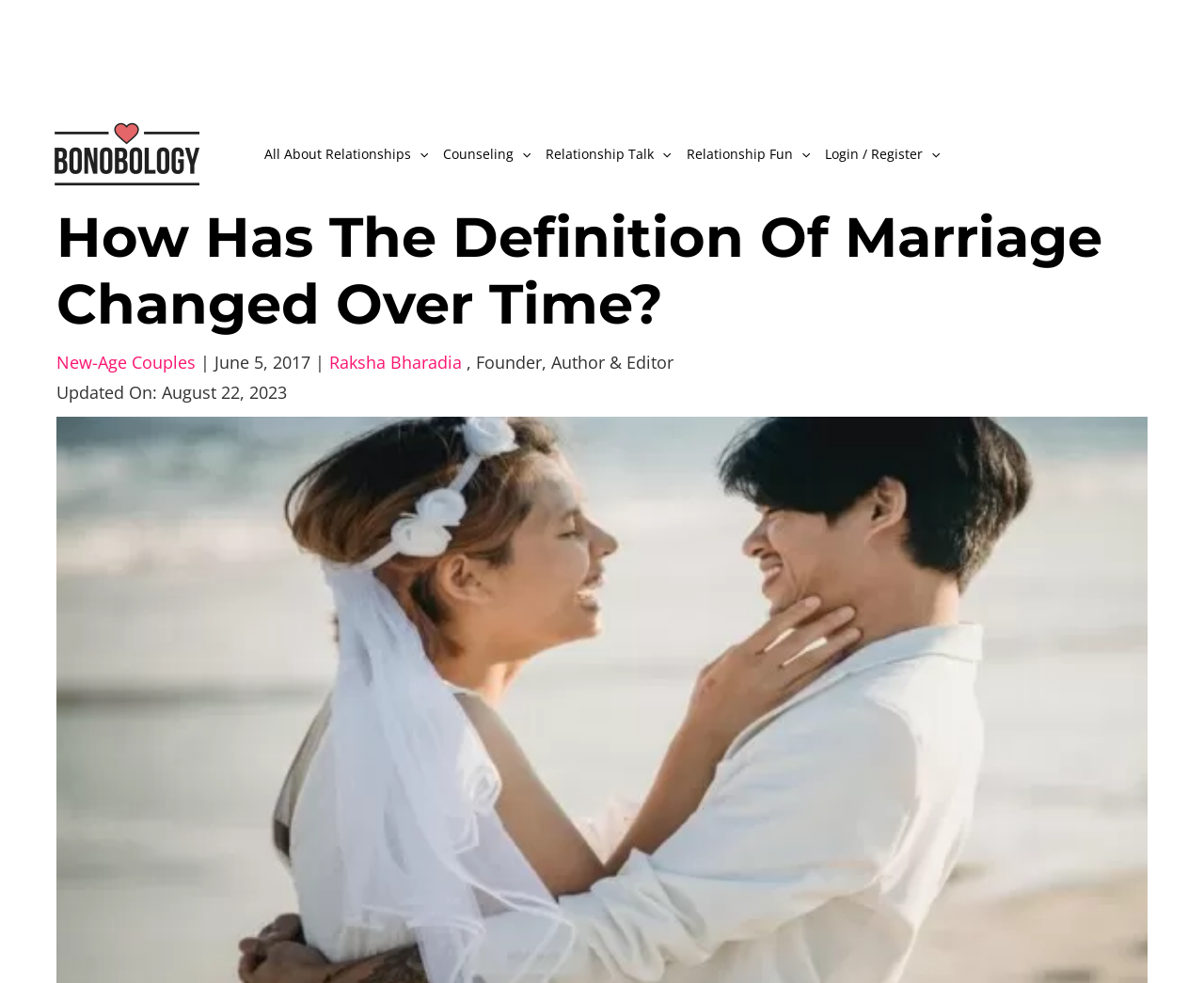Extract the bounding box for the UI element that matches this description: "Login / Register".

[0.679, 0.14, 0.787, 0.173]